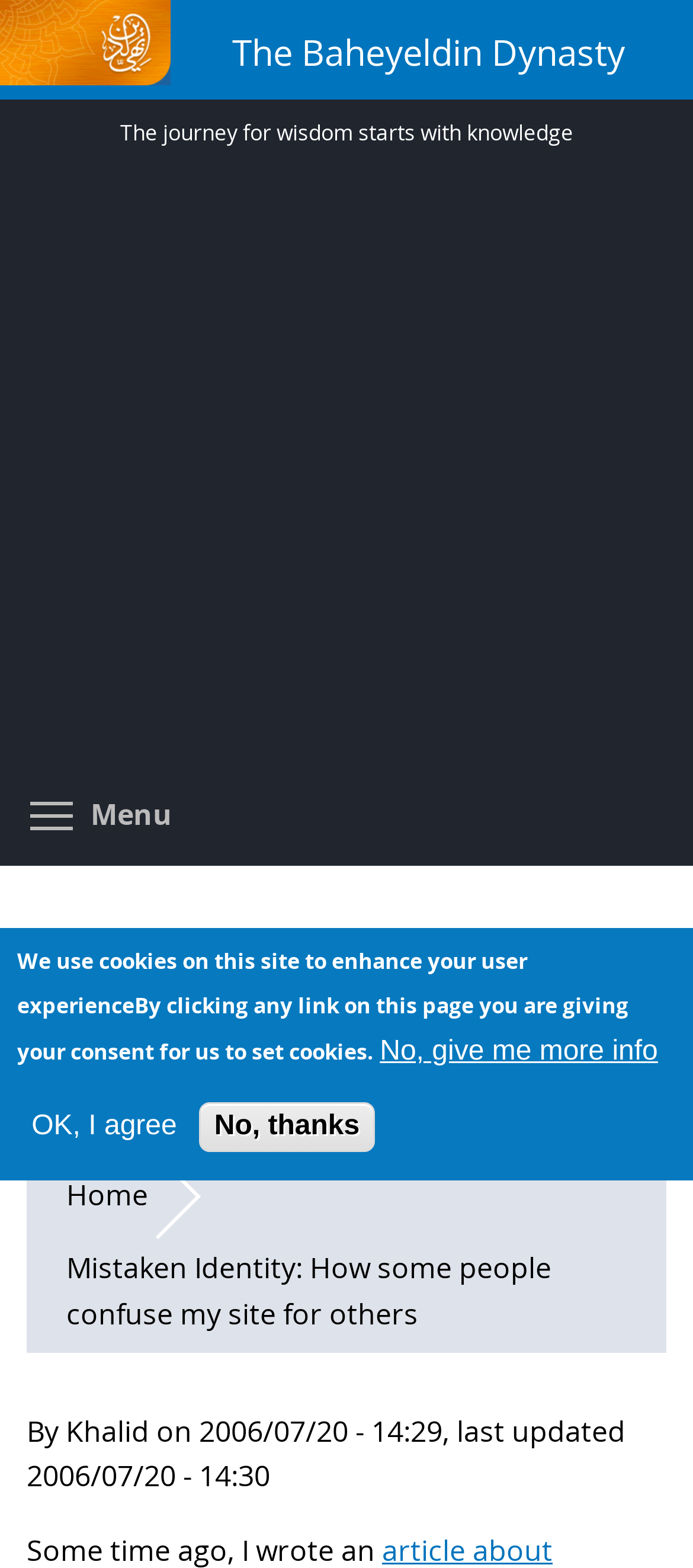Explain the features and main sections of the webpage comprehensively.

The webpage is about "Mistaken Identity: Wikimapia and Wikis" and is part of "The Baheyeldin Dynasty" website. At the top-left corner, there is a link to "Skip to main content". Below it, there is a site header banner that spans the entire width of the page. Within the banner, there is a link to the "Home" page, accompanied by a small "Home" icon. To the right of the icon, there is a static text that reads "The journey for wisdom starts with knowledge".

Below the banner, there is an advertisement iframe that takes up most of the width of the page. On the top-right side of the page, there is a heading that displays the title "Mistaken Identity: Wikimapia and Wikis". Below the heading, there is a navigation section labeled "Website Orientation" that contains two links: "Home" and "Mistaken Identity: How some people confuse my site for others".

At the bottom of the page, there is a footer section that contains a static text with the author's name, date, and time of the post. Above the footer, there is a notice about the use of cookies on the site, with three buttons: "No, give me more info", "OK, I agree", and "No, thanks". The buttons are aligned horizontally, with the "OK, I agree" button on the left and the "No, thanks" button on the right.